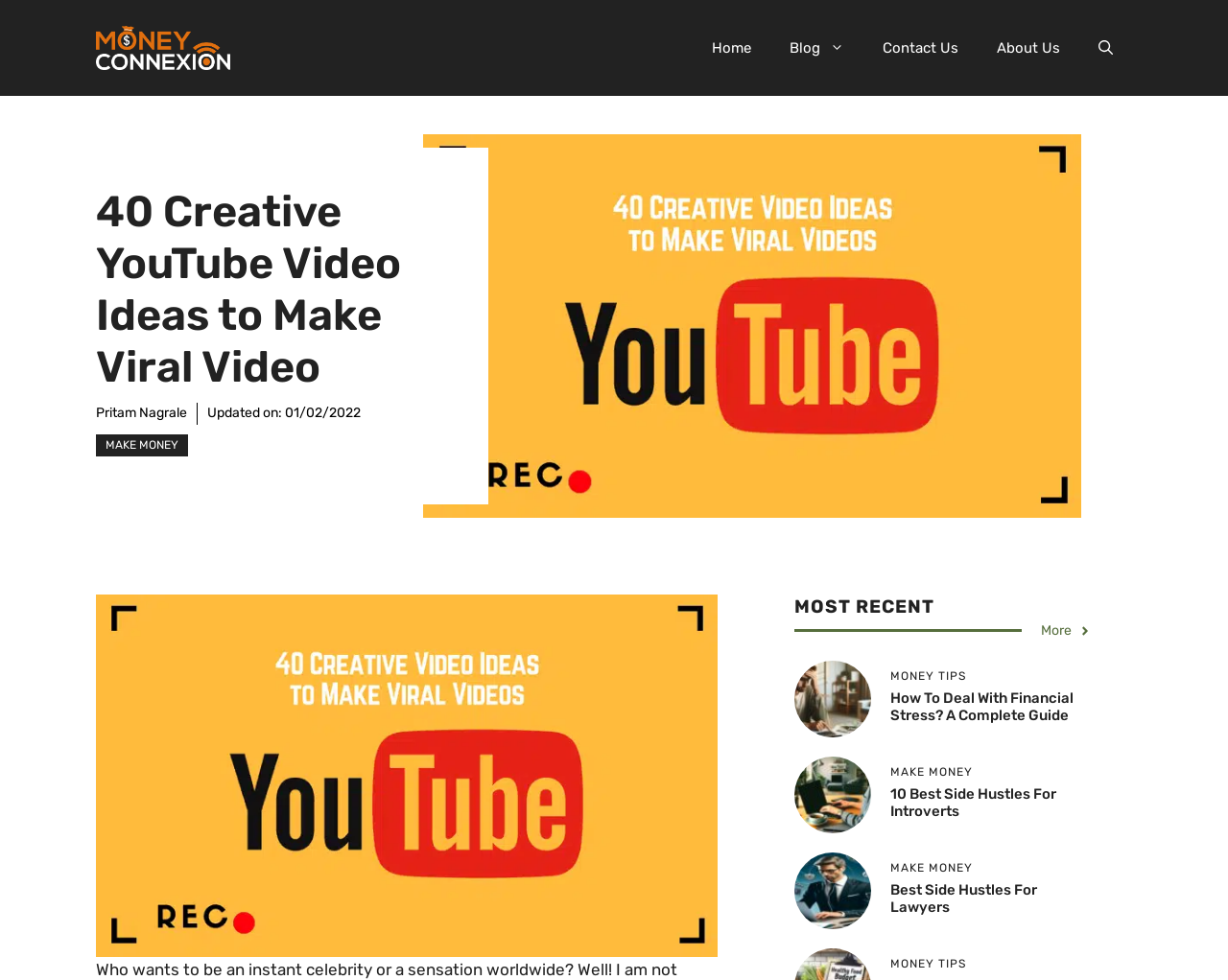What is the topic of the article 'How to deal with financial stress?'
Refer to the image and provide a thorough answer to the question.

The topic of the article 'How to deal with financial stress?' is obtained from the heading element 'MONEY TIPS' that precedes the article's title.